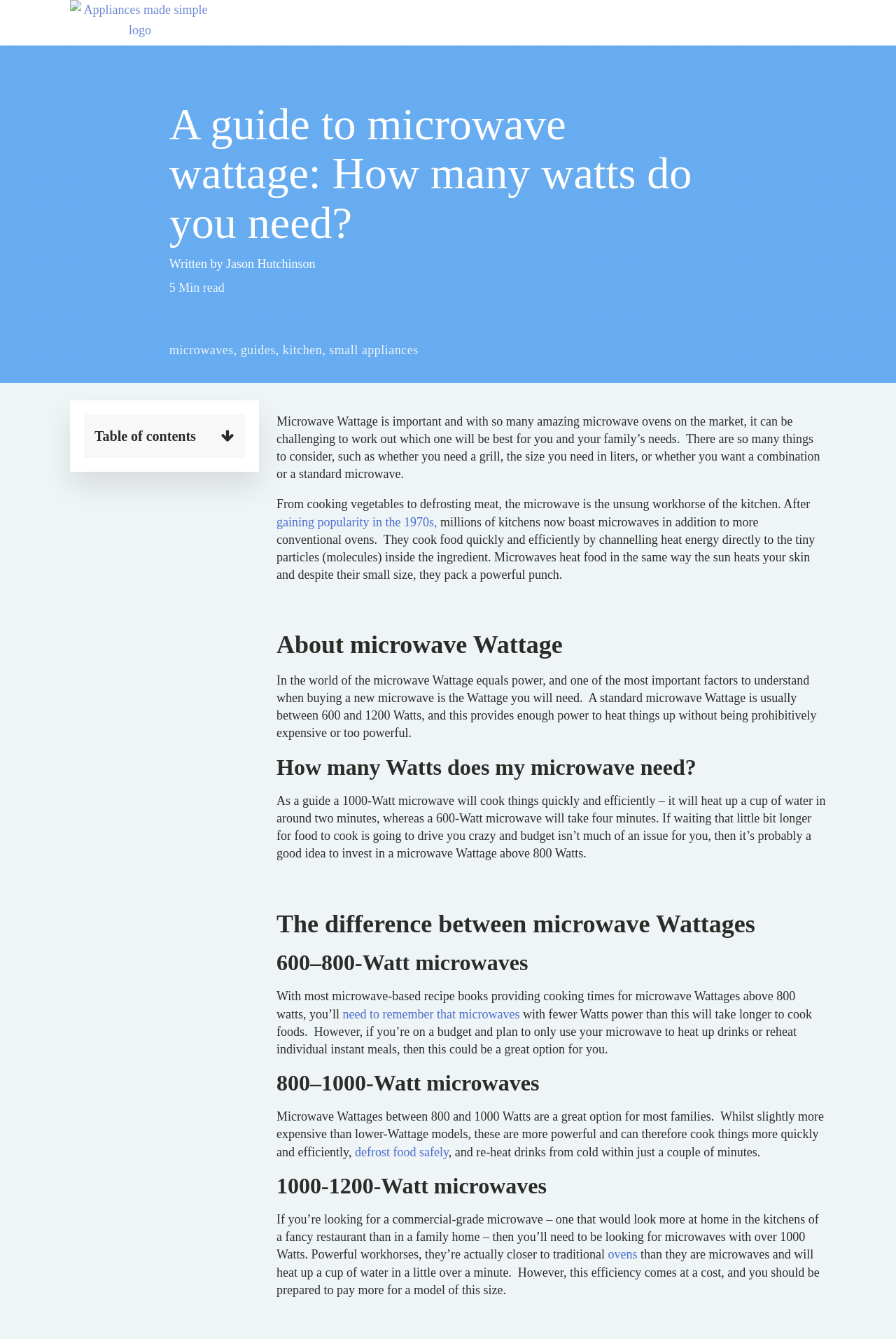What is the importance of microwave wattage?
Could you answer the question in a detailed manner, providing as much information as possible?

According to the webpage, microwave wattage is important because it equals power, and understanding the right wattage is crucial when buying a new microwave. The webpage explains that a standard microwave wattage is usually between 600 and 1200 Watts, and this provides enough power to heat things up without being prohibitively expensive or too powerful.